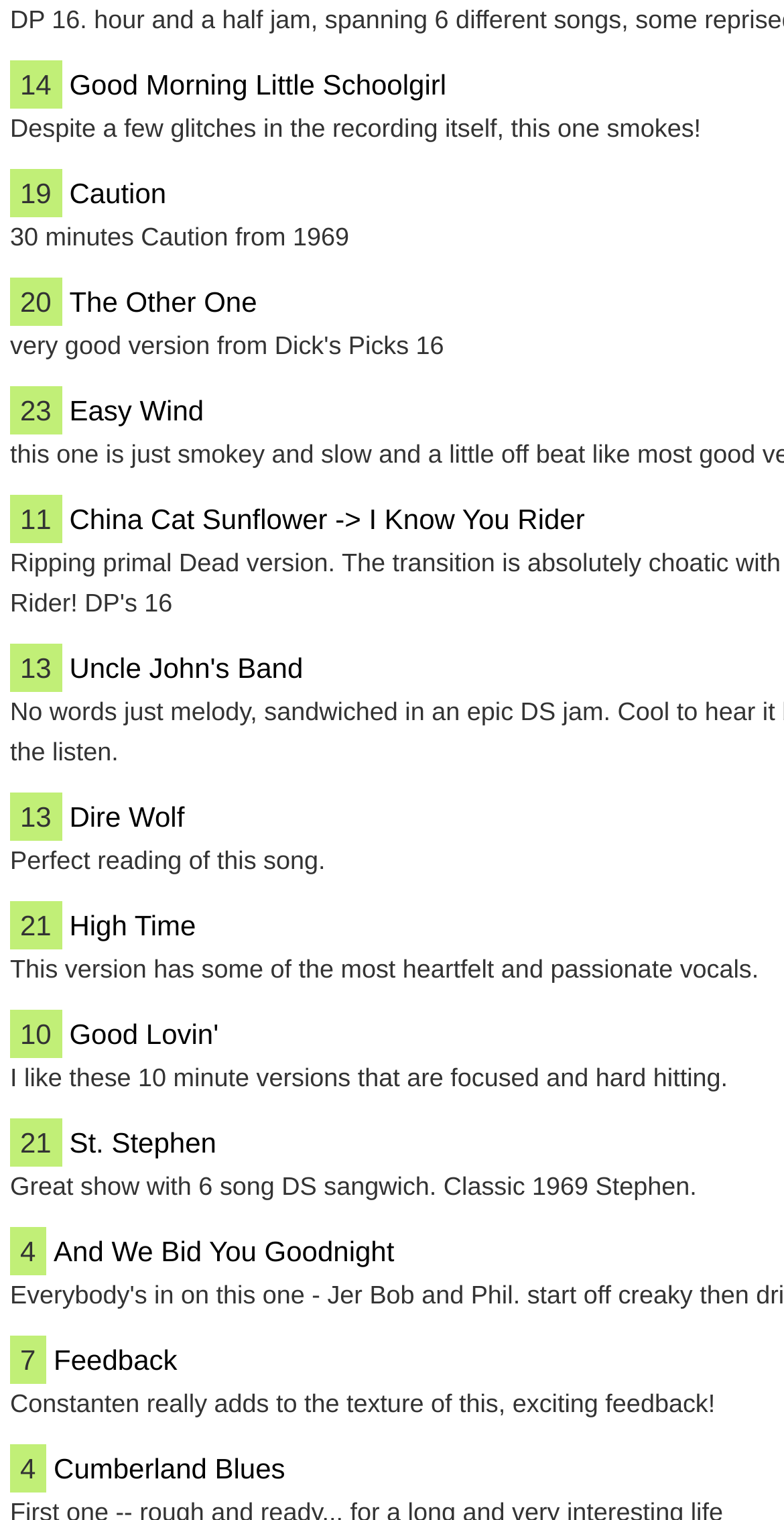Calculate the bounding box coordinates for the UI element based on the following description: "Cumberland Blues". Ensure the coordinates are four float numbers between 0 and 1, i.e., [left, top, right, bottom].

[0.068, 0.953, 0.364, 0.979]